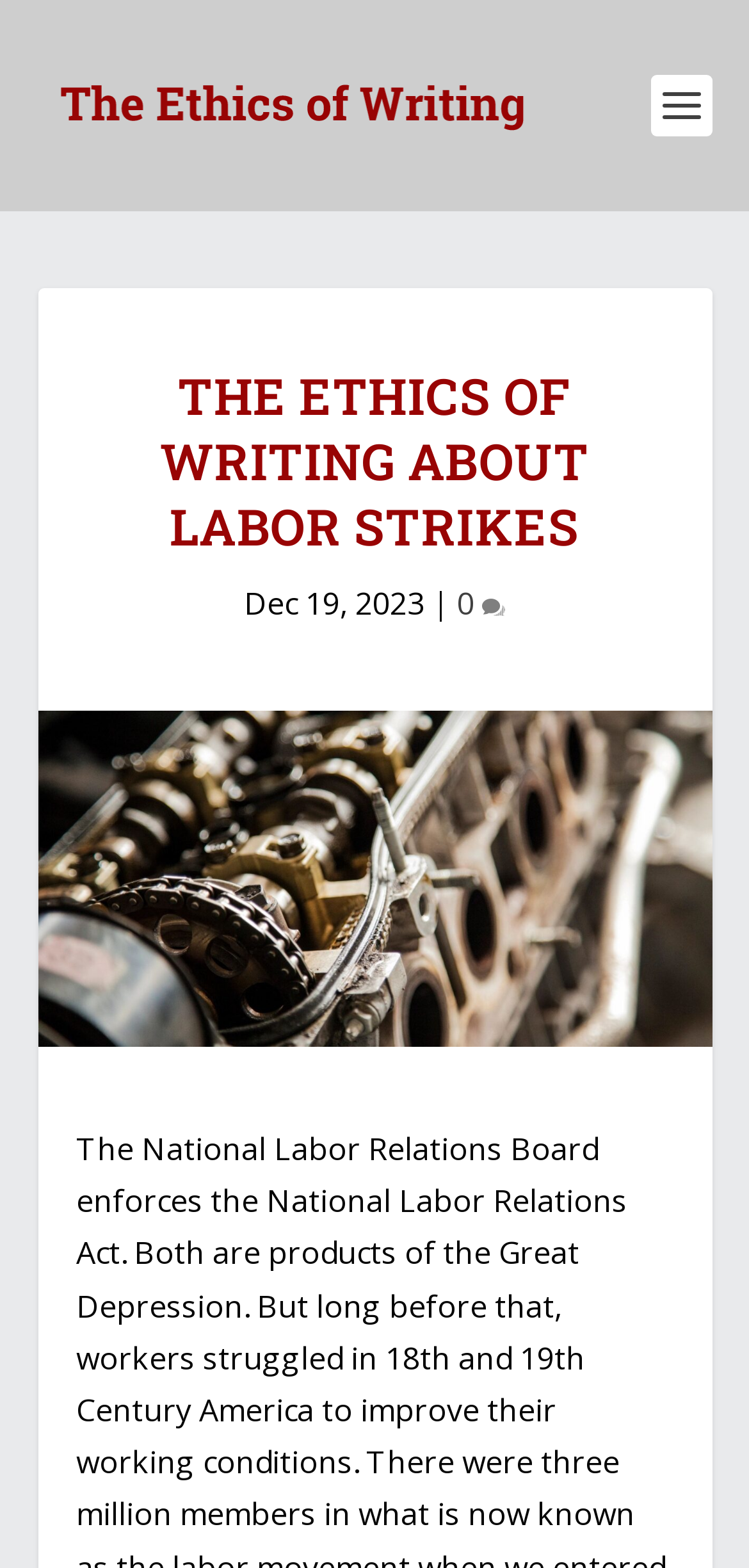Determine the primary headline of the webpage.

THE ETHICS OF WRITING ABOUT LABOR STRIKES